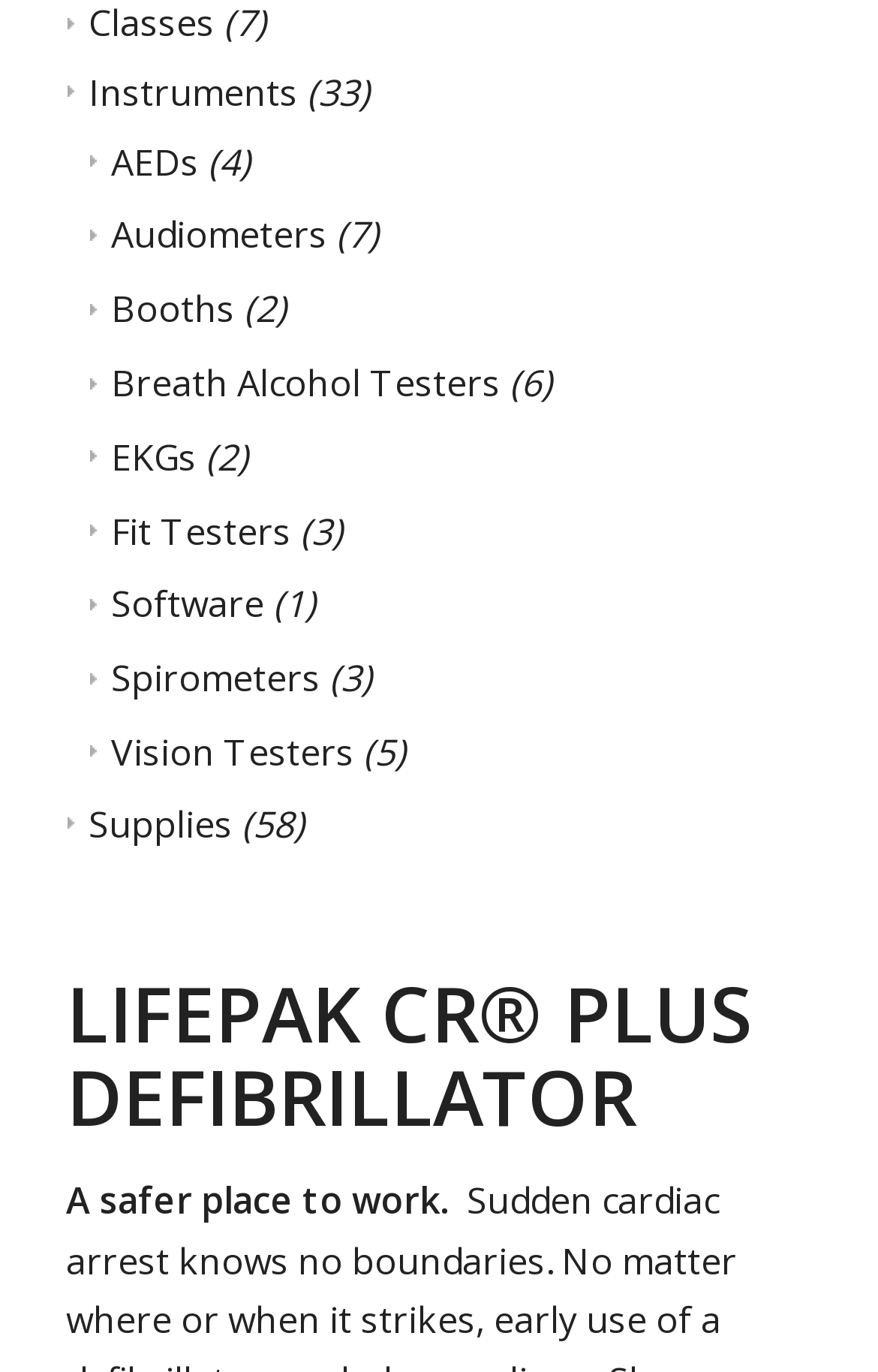Determine the bounding box coordinates of the clickable element to achieve the following action: 'View Supplies'. Provide the coordinates as four float values between 0 and 1, formatted as [left, top, right, bottom].

[0.078, 0.582, 0.265, 0.618]